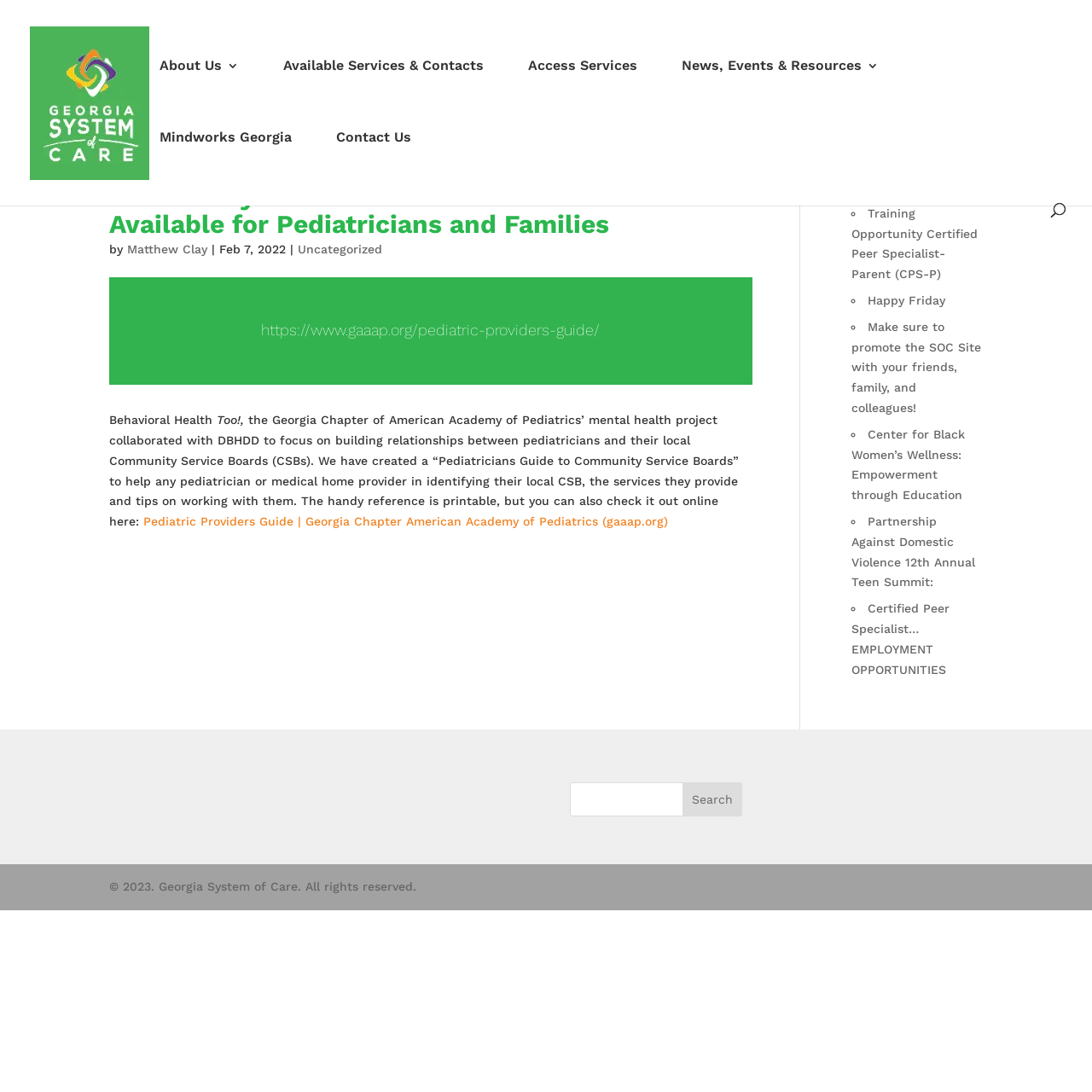Could you please study the image and provide a detailed answer to the question:
What is the purpose of the 'Pediatricians Guide to Community Service Boards'?

The webpage states that 'We have created a “Pediatricians Guide to Community Service Boards” to help any pediatrician or medical home provider in identifying their local CSB, the services they provide and tips on working with them.' Therefore, the purpose of the guide is to help pediatricians identify their local Community Service Boards.